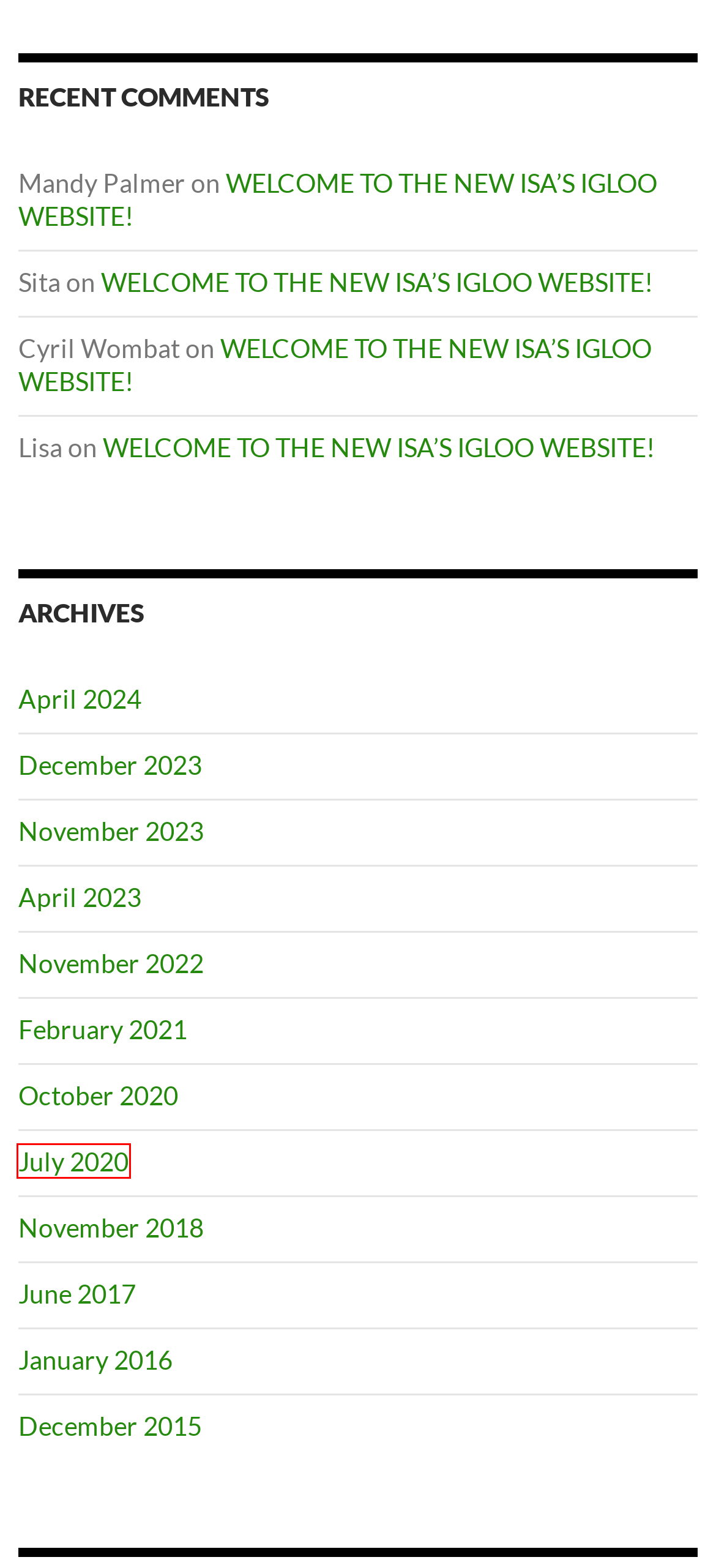A screenshot of a webpage is provided, featuring a red bounding box around a specific UI element. Identify the webpage description that most accurately reflects the new webpage after interacting with the selected element. Here are the candidates:
A. April | 2024 | Isa's Igloo
B. February | 2021 | Isa's Igloo
C. July | 2020 | Isa's Igloo
D. November | 2023 | Isa's Igloo
E. April | 2023 | Isa's Igloo
F. October | 2020 | Isa's Igloo
G. WELCOME TO THE NEW ISA’S IGLOO WEBSITE! | Isa's Igloo
H. November | 2022 | Isa's Igloo

C